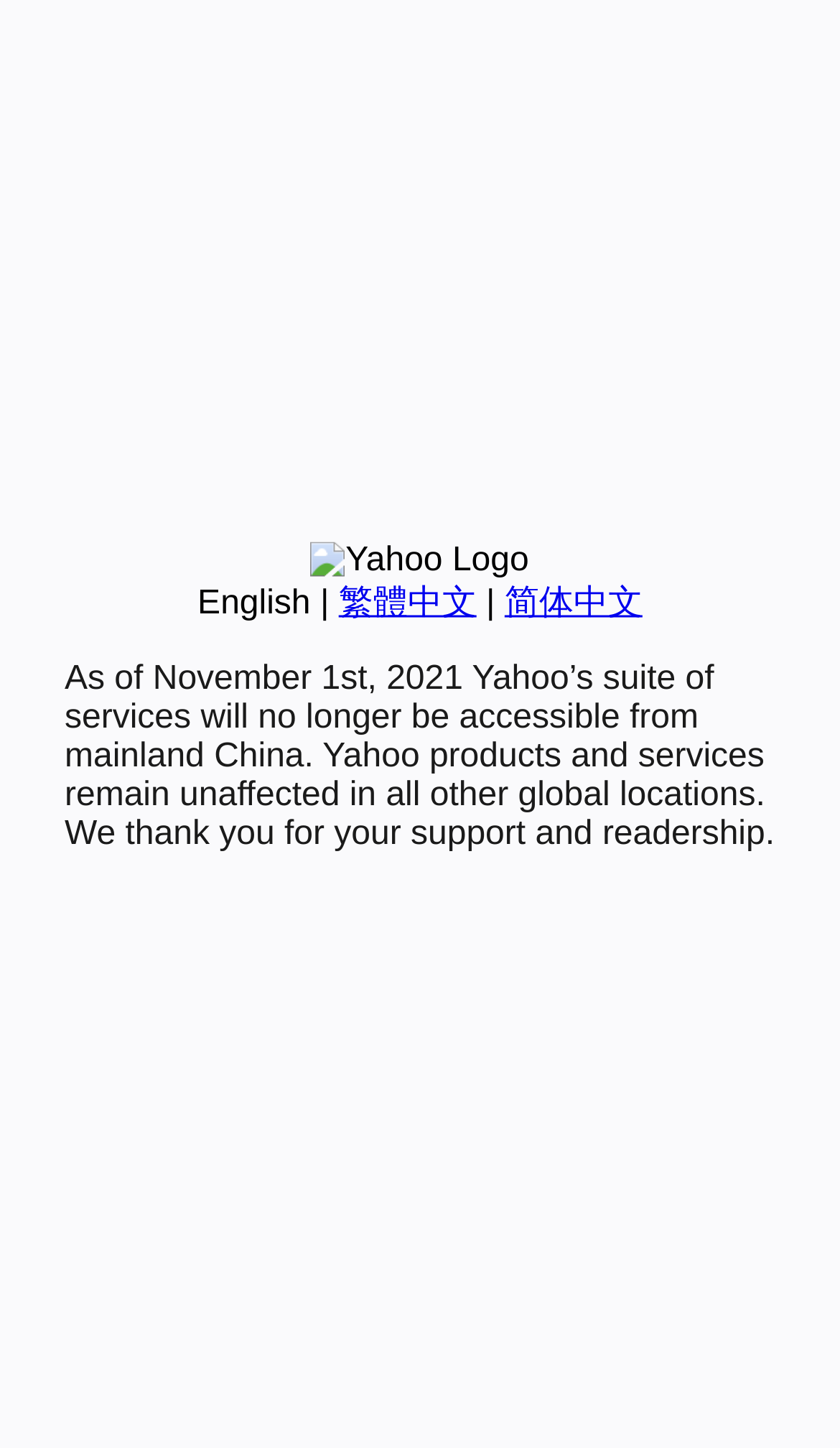For the element described, predict the bounding box coordinates as (top-left x, top-left y, bottom-right x, bottom-right y). All values should be between 0 and 1. Element description: ACT

None